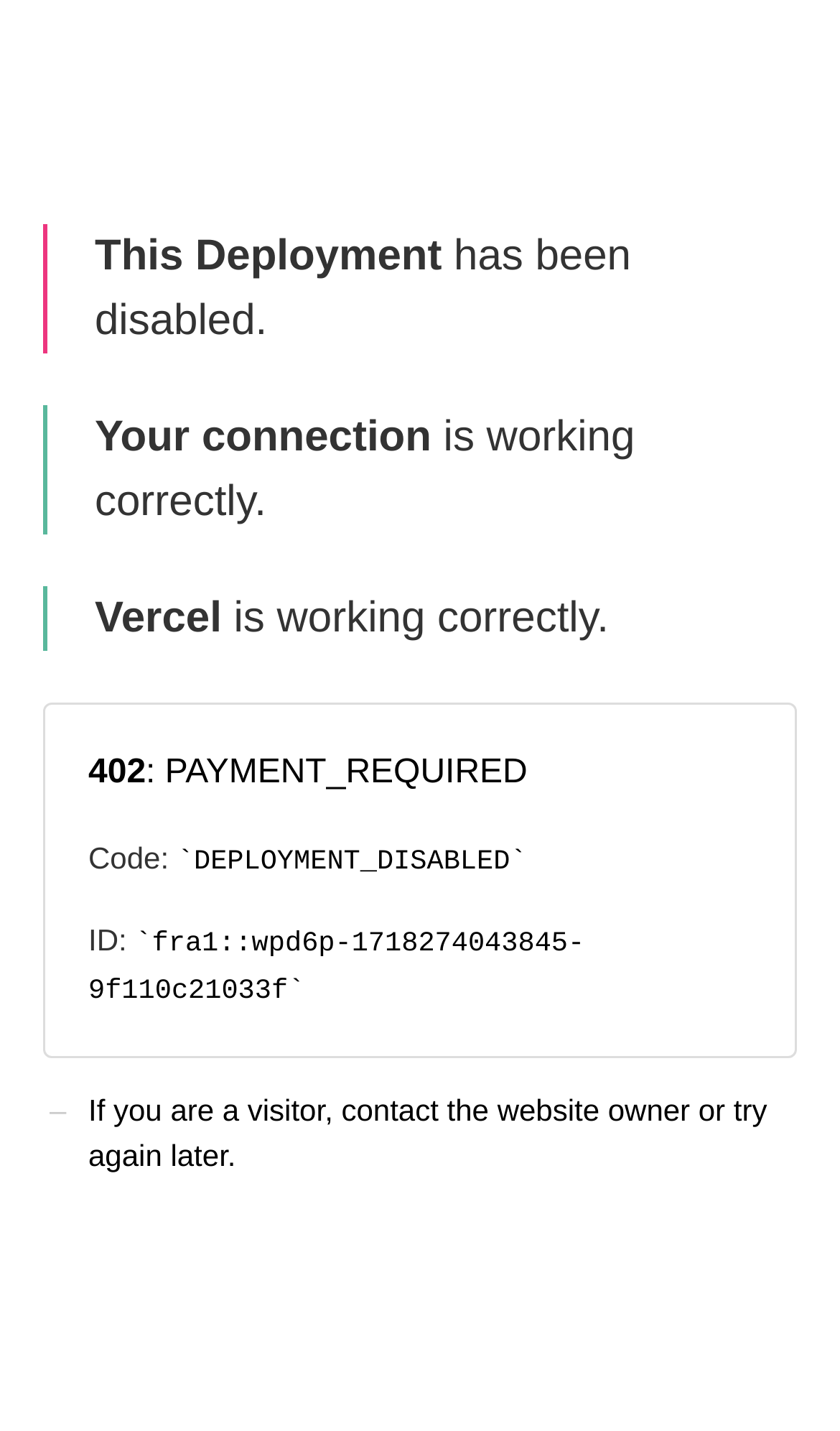What is the status of this deployment?
Based on the image content, provide your answer in one word or a short phrase.

Disabled